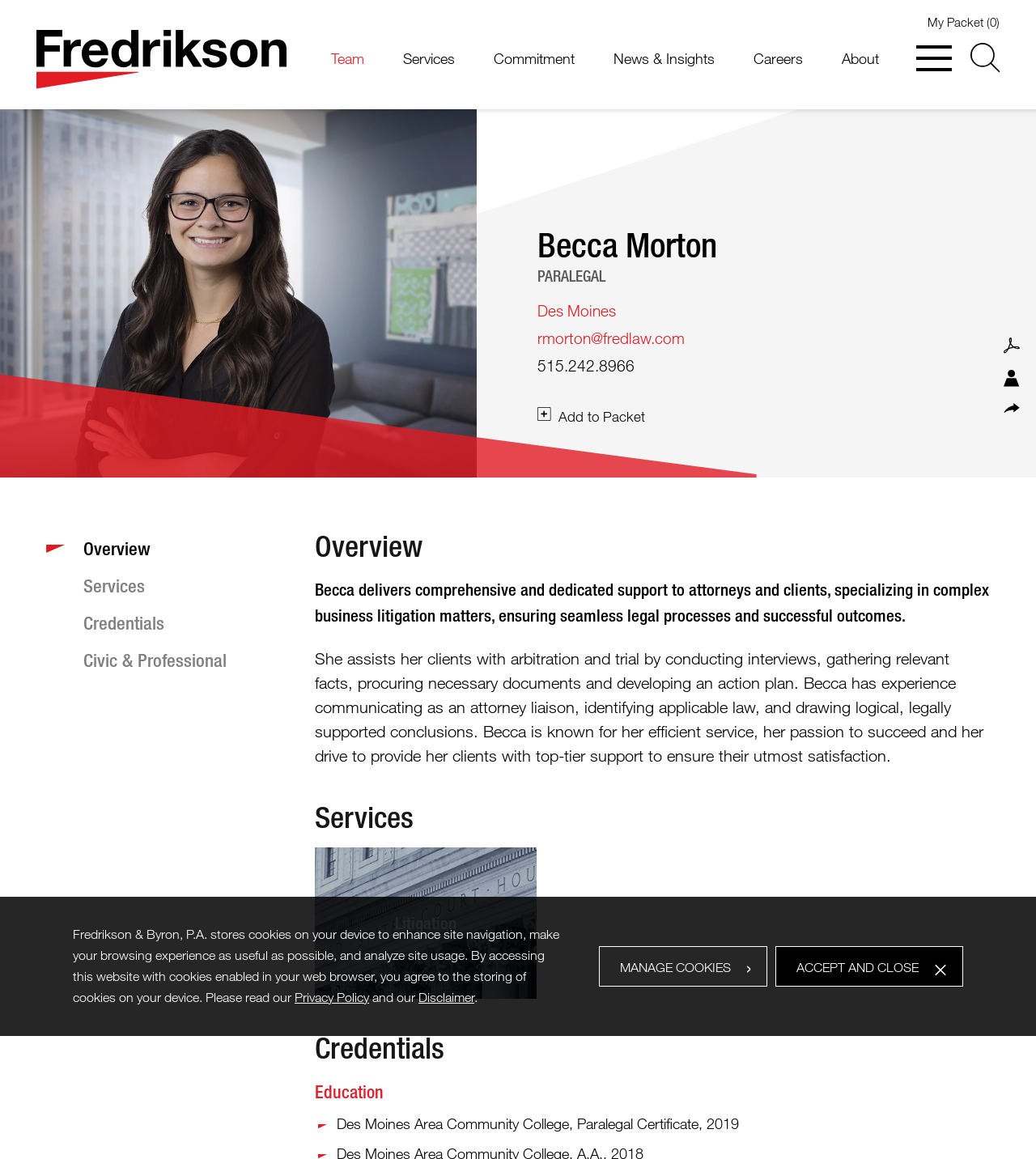Pinpoint the bounding box coordinates of the area that must be clicked to complete this instruction: "Contact Larry the Math Guy".

None